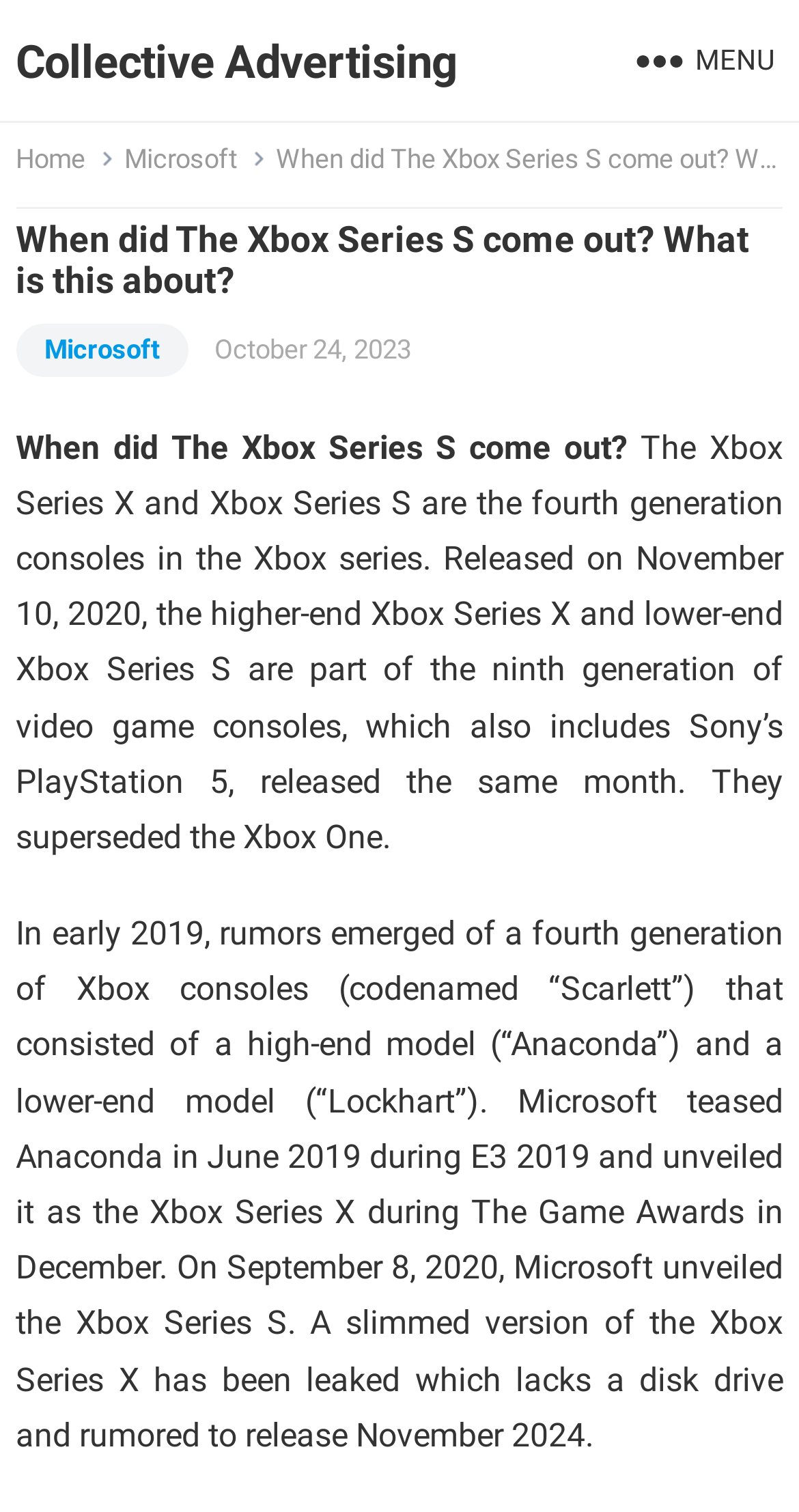Identify the main heading of the webpage and provide its text content.

When did The Xbox Series S come out? What is this about?